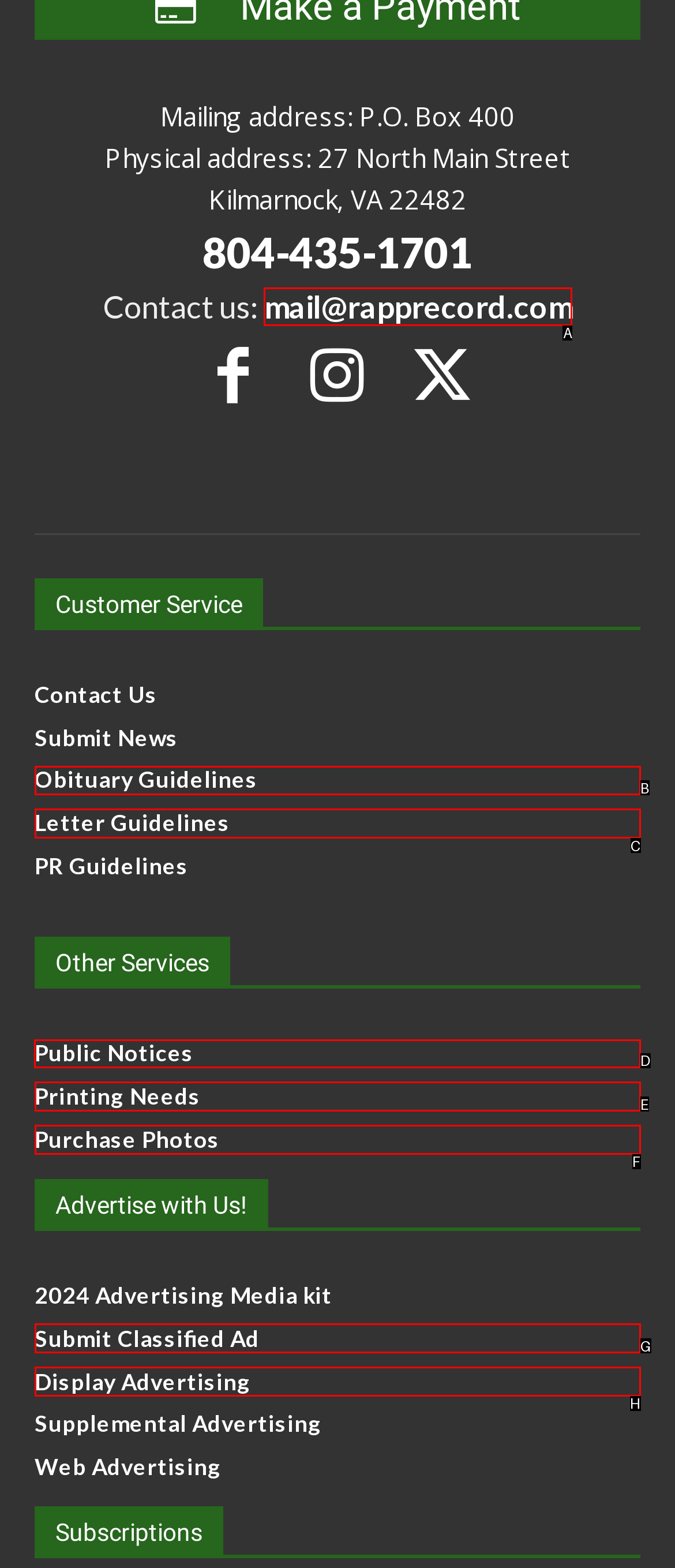Decide which HTML element to click to complete the task: Go to Chill Out 2 Provide the letter of the appropriate option.

None